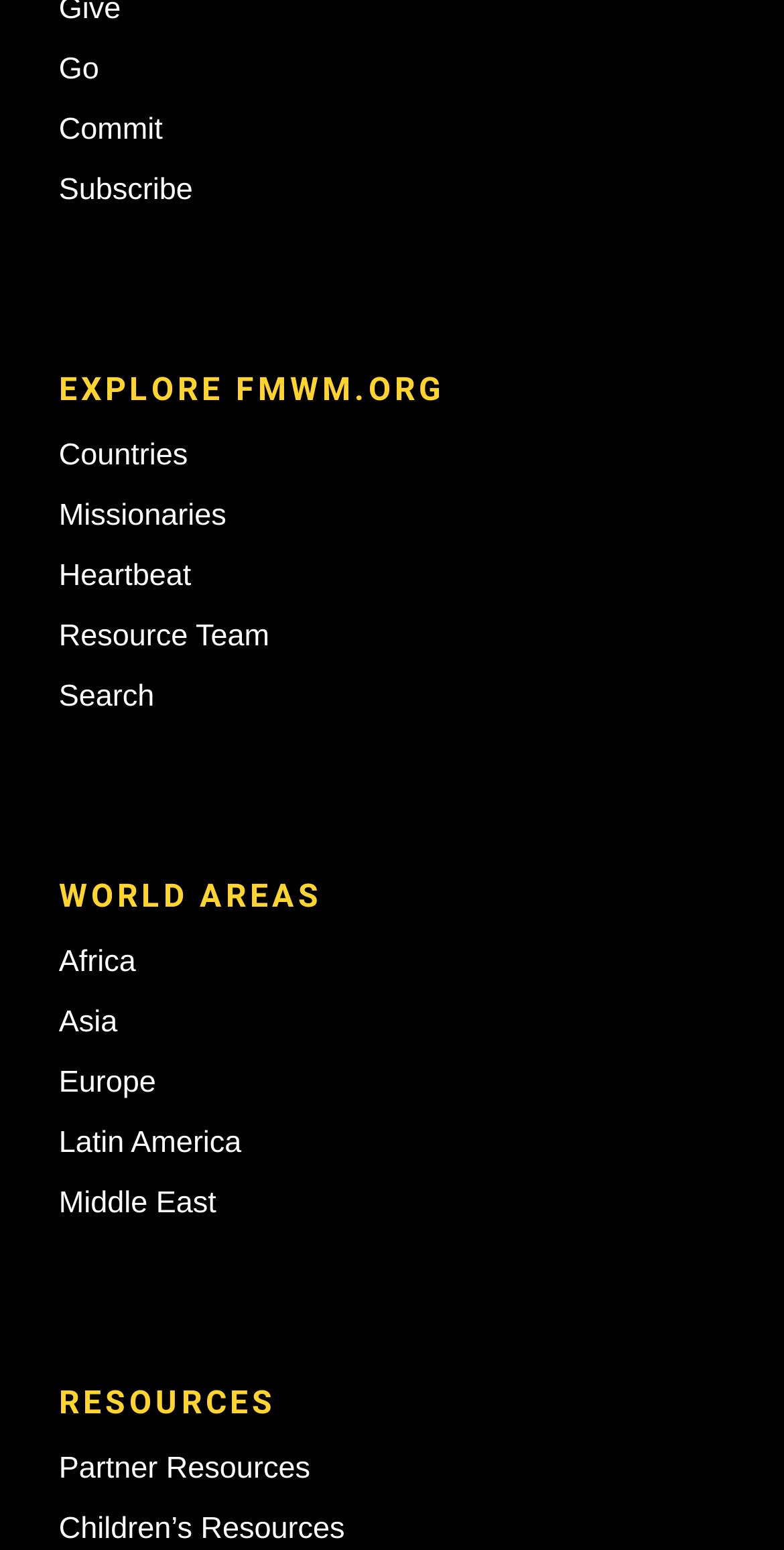How many links are there under 'RESOURCES'?
Please look at the screenshot and answer in one word or a short phrase.

2